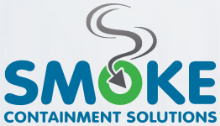With reference to the screenshot, provide a detailed response to the question below:
What shape is the letter 'O' designed as?

The letter 'O' in the logo is uniquely designed as a green circle with a stylized, upward-pointing arrow, symbolizing a solution to smoke containment issues.